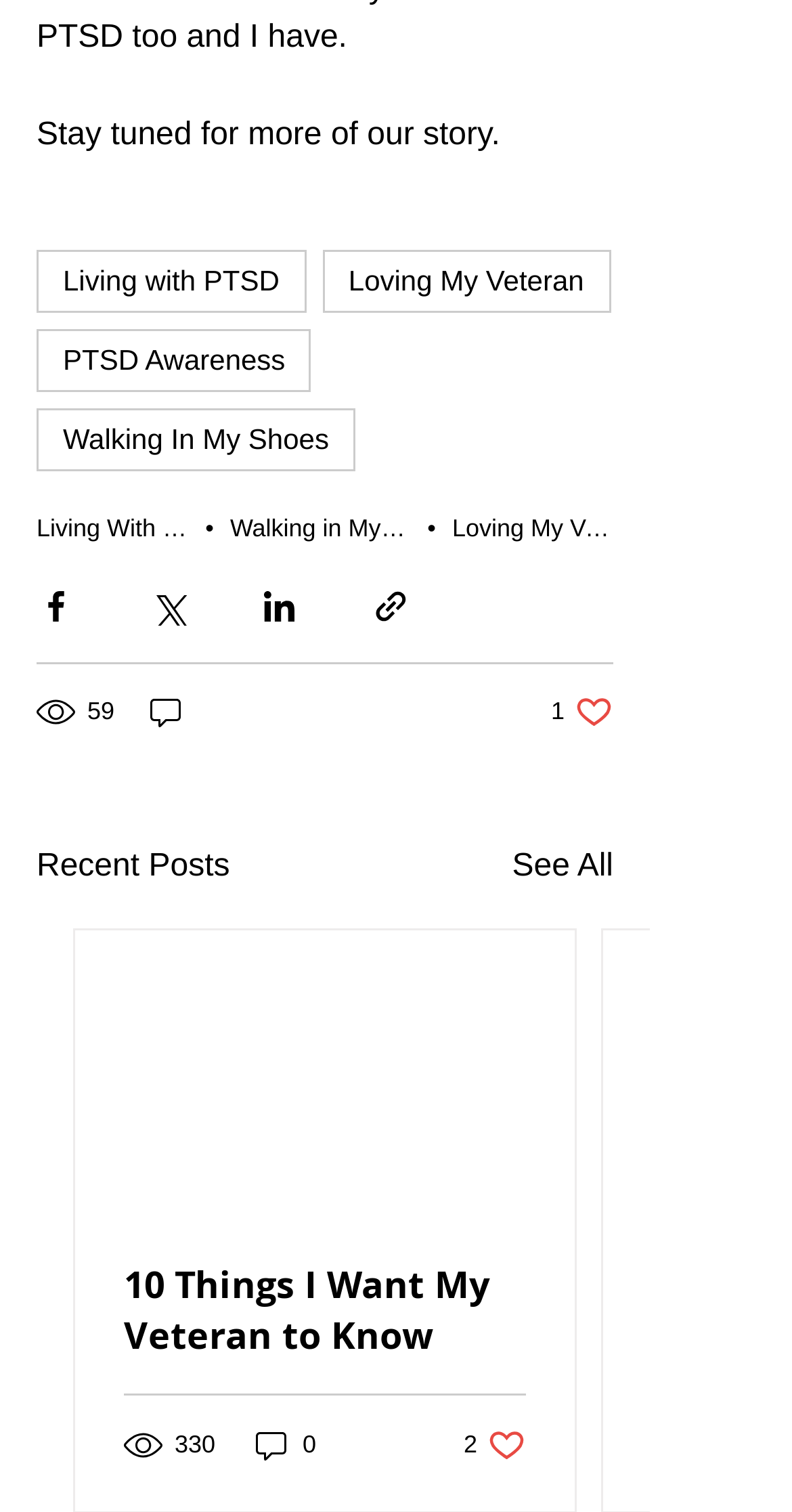Please give a succinct answer to the question in one word or phrase:
What is the title of the section below the navigation tags?

Recent Posts